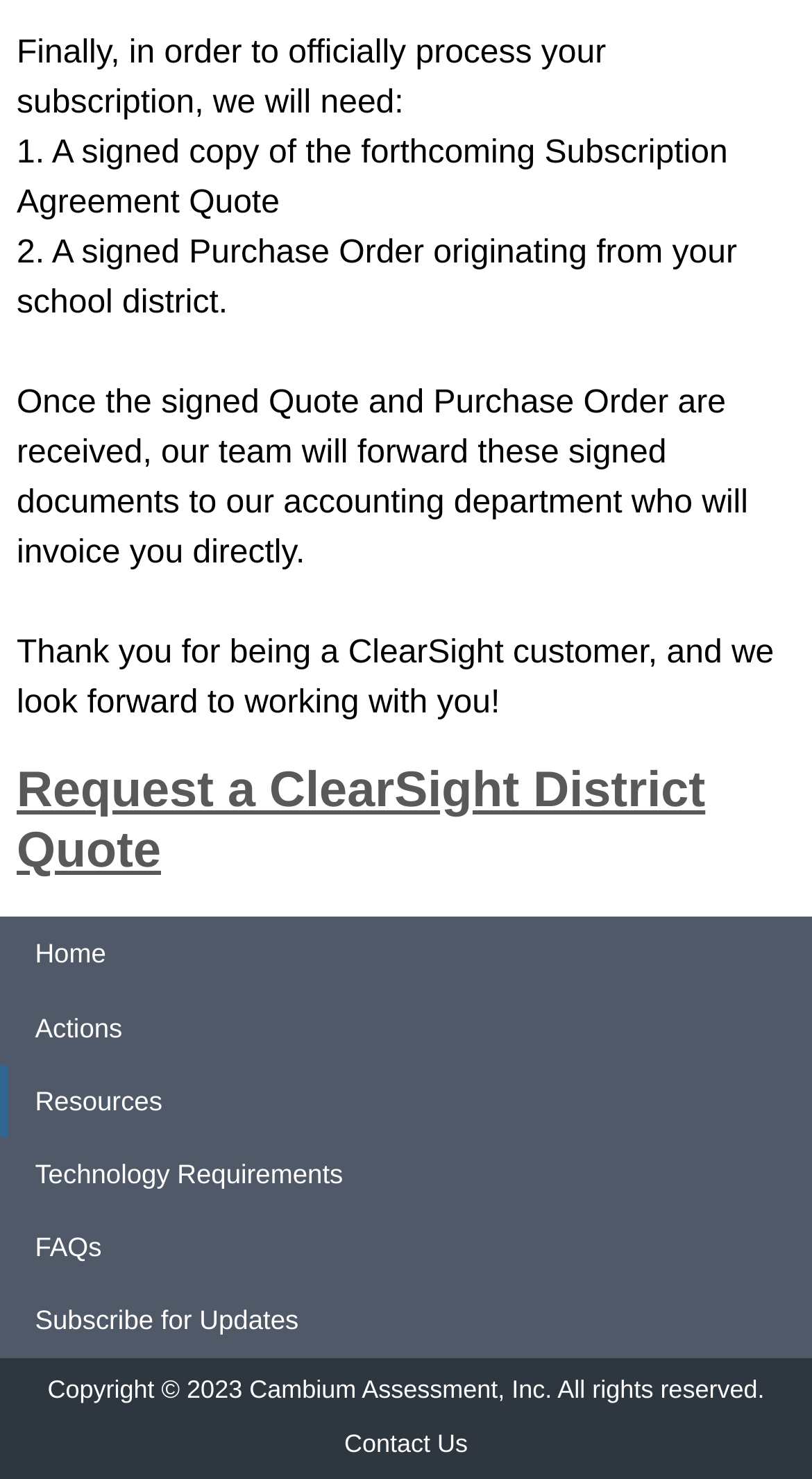Specify the bounding box coordinates for the region that must be clicked to perform the given instruction: "Contact Us".

[0.383, 0.951, 0.617, 0.999]